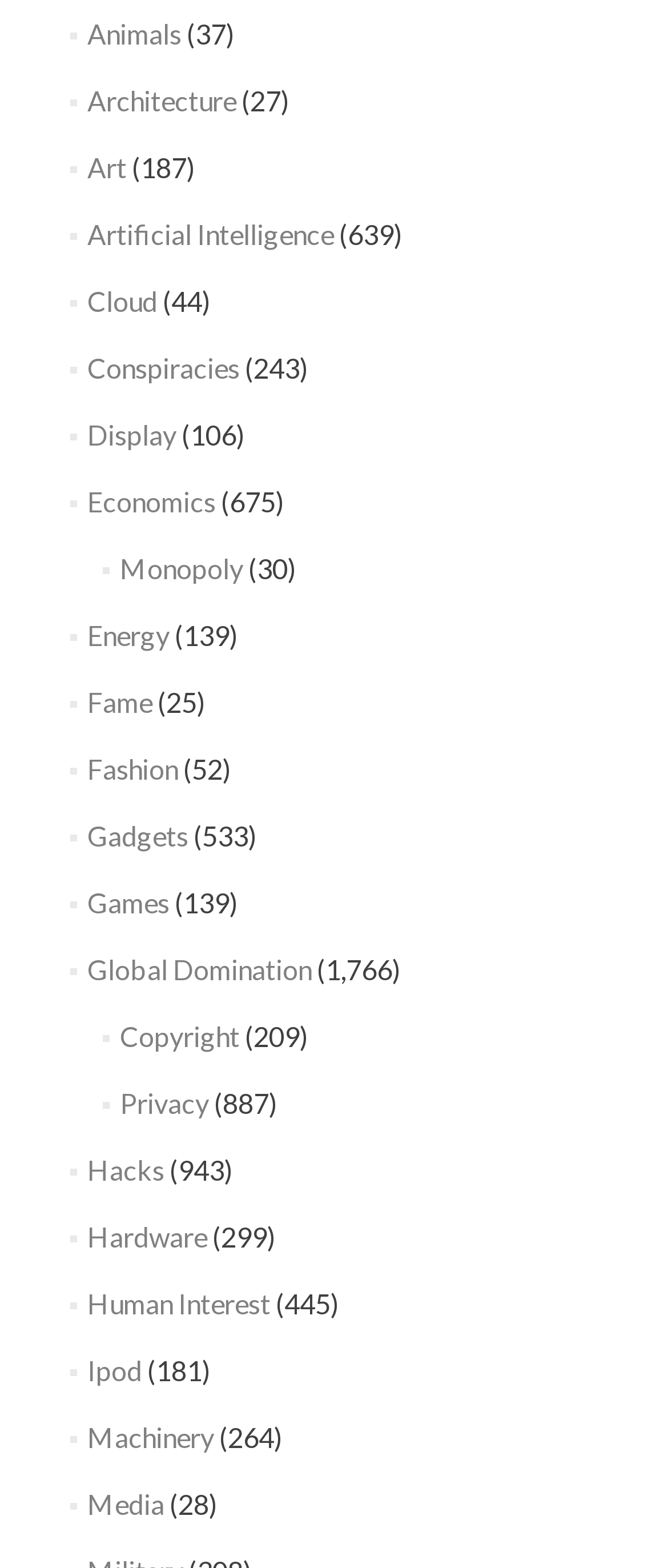Give the bounding box coordinates for the element described as: "Games".

[0.13, 0.565, 0.253, 0.586]